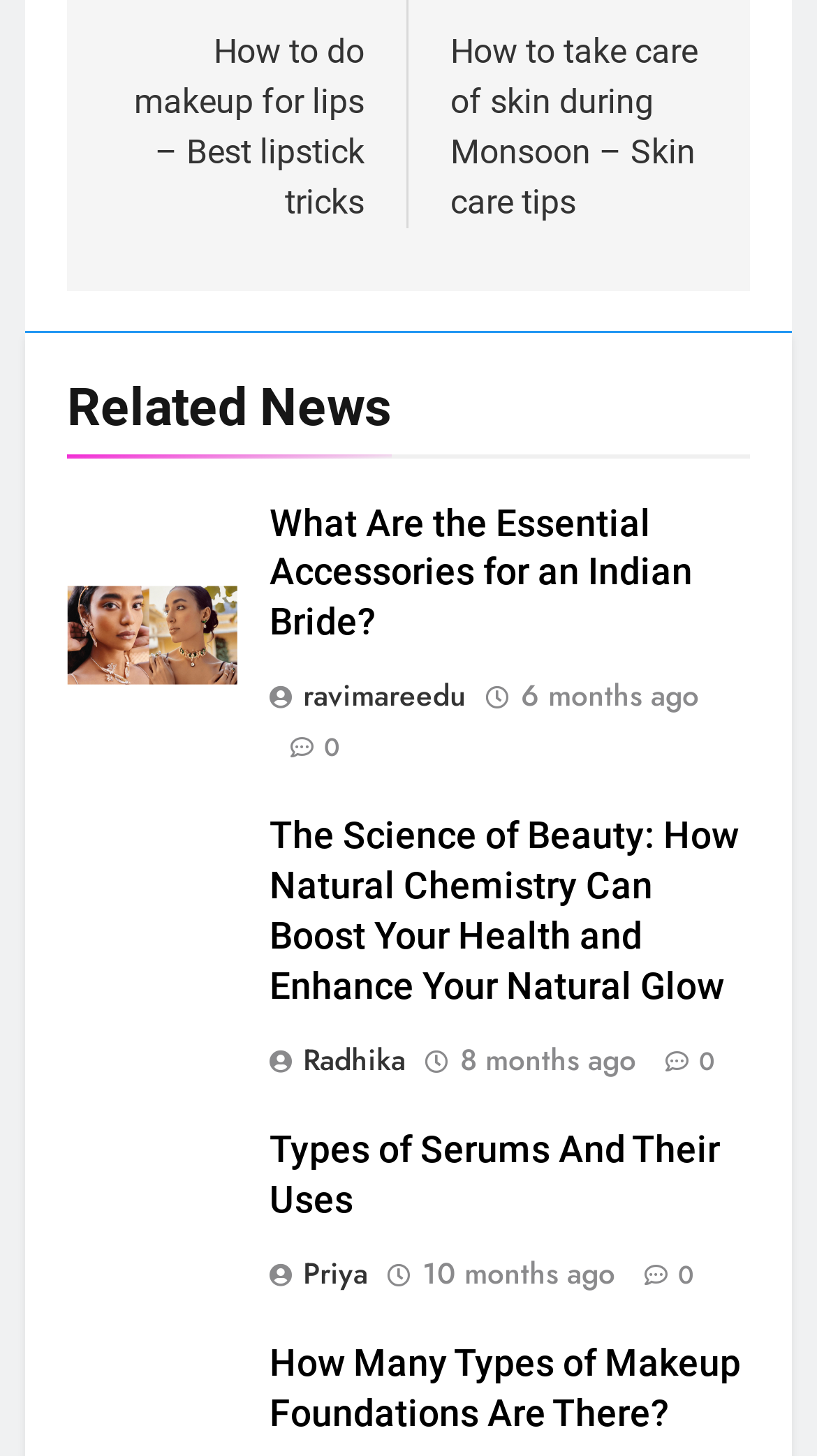Identify the bounding box coordinates of the section to be clicked to complete the task described by the following instruction: "Explore the types of serums and their uses". The coordinates should be four float numbers between 0 and 1, formatted as [left, top, right, bottom].

[0.329, 0.774, 0.918, 0.842]